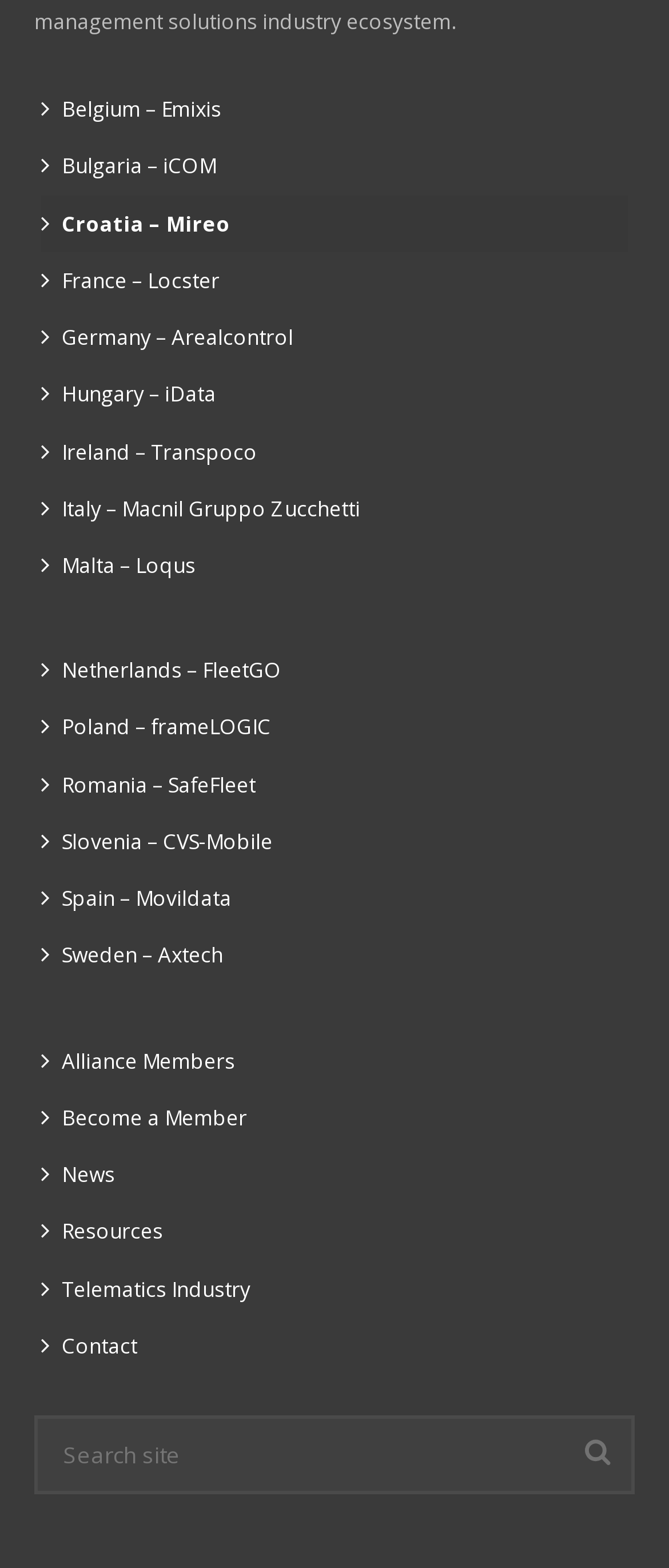Please specify the bounding box coordinates of the region to click in order to perform the following instruction: "Go to Alliance Members page".

[0.062, 0.658, 0.938, 0.695]